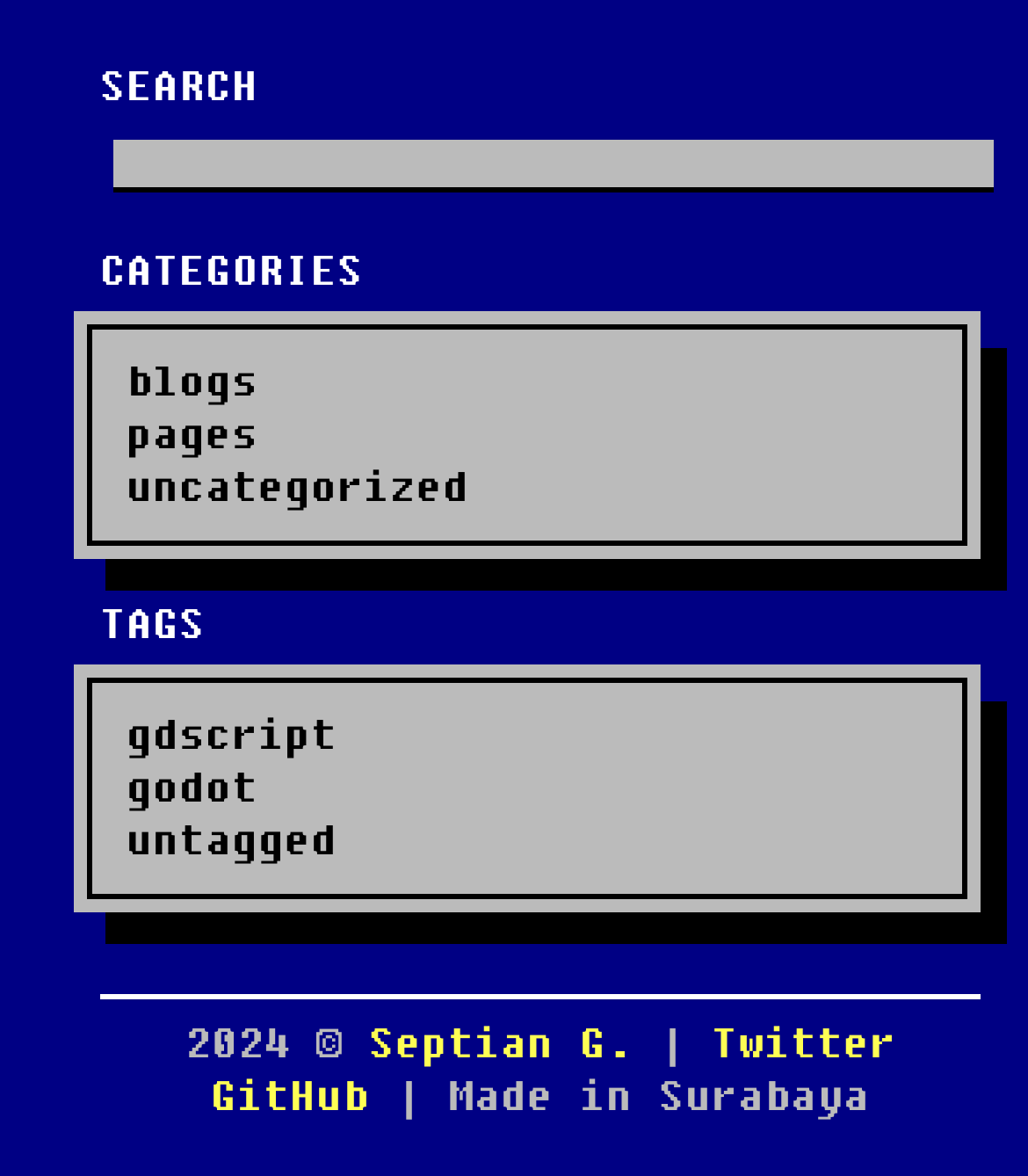Please identify the bounding box coordinates of the element that needs to be clicked to execute the following command: "view pages". Provide the bounding box using four float numbers between 0 and 1, formatted as [left, top, right, bottom].

[0.103, 0.348, 0.923, 0.392]